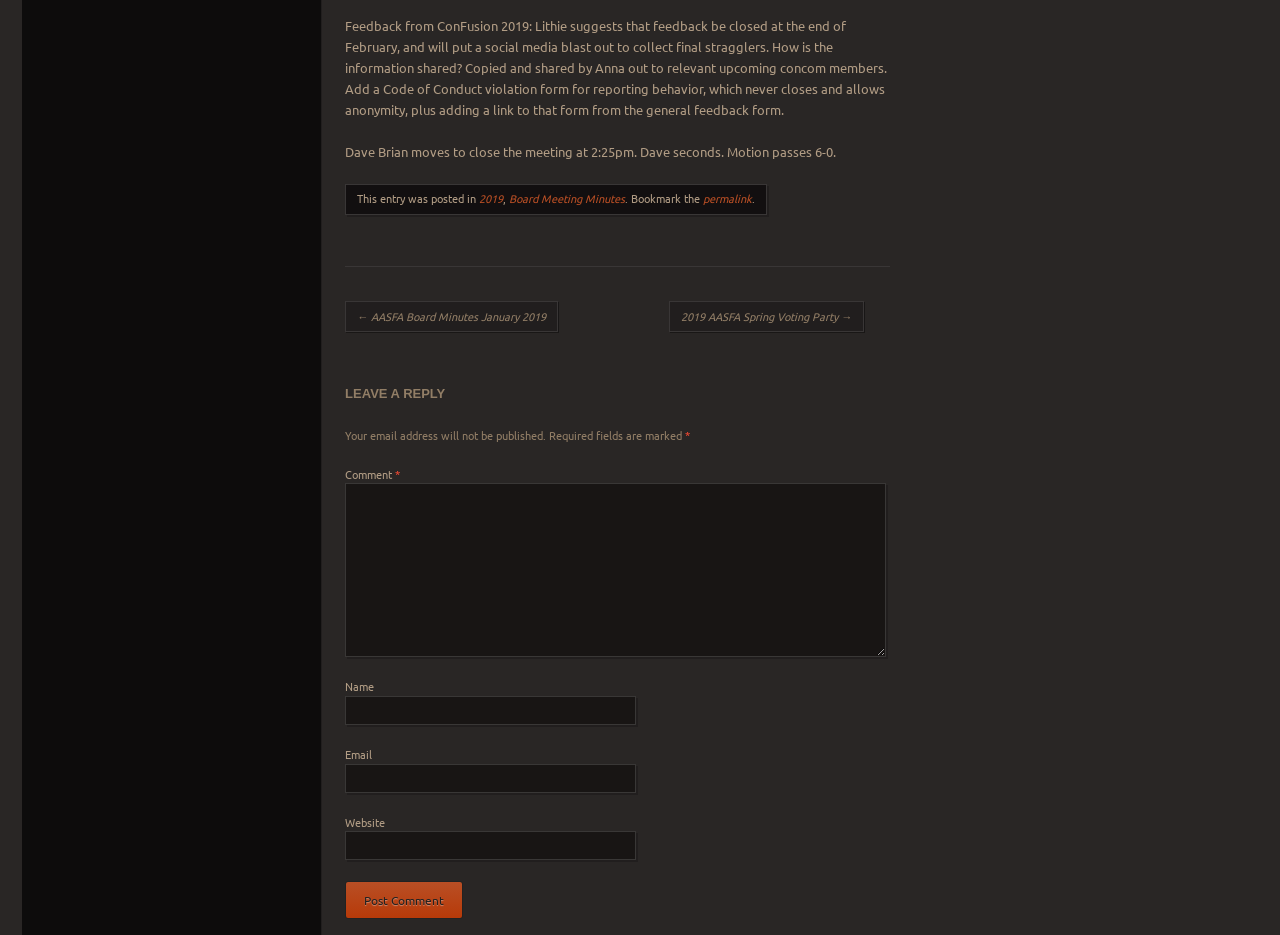Can you specify the bounding box coordinates for the region that should be clicked to fulfill this instruction: "Fill in your name in the text box".

[0.27, 0.744, 0.497, 0.775]